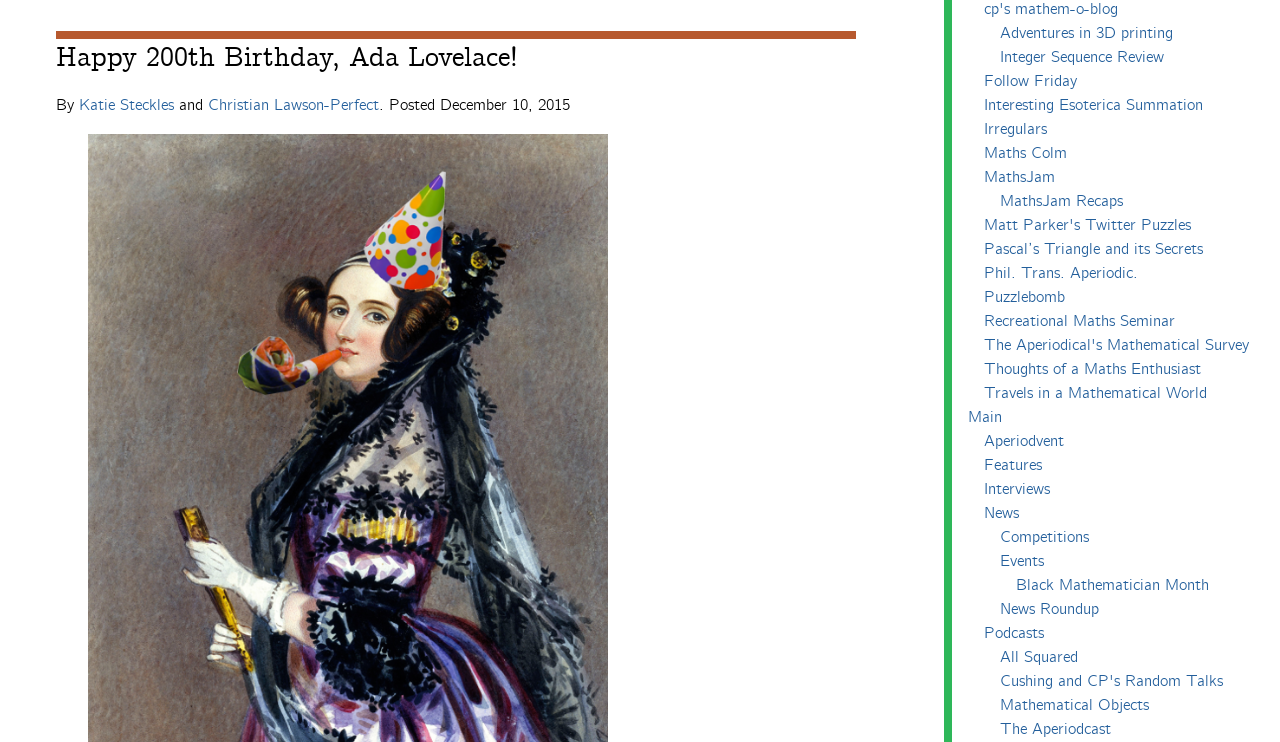Determine the bounding box coordinates for the UI element matching this description: "Adventures in 3D printing".

[0.781, 0.032, 0.916, 0.058]